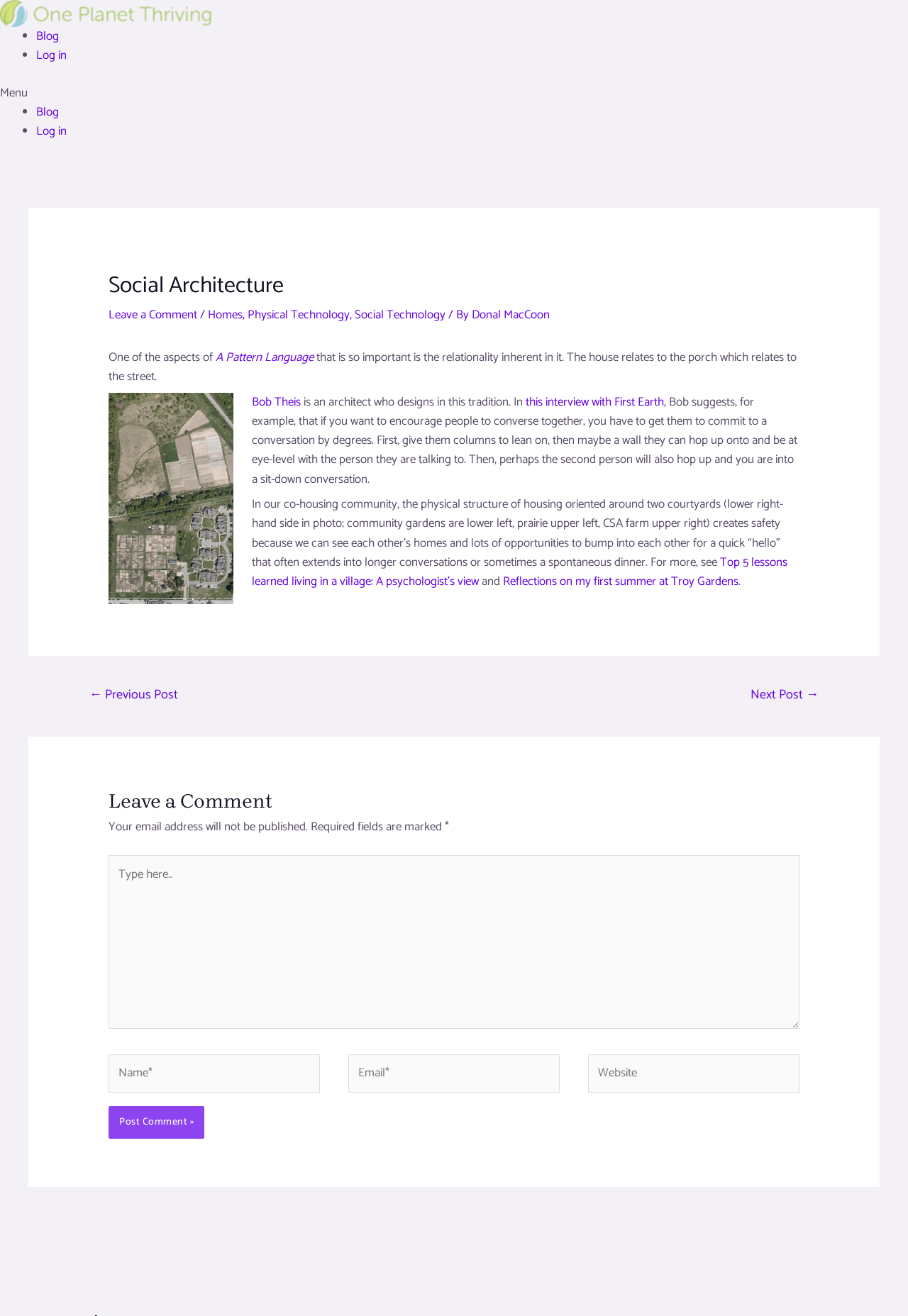Describe every aspect of the webpage comprehensively.

This webpage is about social architecture and its importance in designing communities. At the top, there is a navigation menu with links to "Blog" and "Log in" on the left, and a "Menu Toggle" button on the right. Below this, there is a main content area with an article about social architecture.

The article has a heading "Social Architecture" followed by a series of links to related topics such as "Homes", "Physical Technology", and "Social Technology". The main text of the article discusses the importance of relationality in design, citing an example of how a house relates to a porch and then to the street. There is also a quote from Bob Theis, an architect who designs in this tradition.

To the right of the text, there is an image of Troy Gardens Aerial. The article continues to discuss how physical structures can encourage conversation and community, using the example of a co-housing community with courtyards and community gardens.

Below the article, there is a post navigation section with links to the previous and next posts. There is also a comment section where users can leave a comment, with fields for name, email, and website. The comment section has a button to post the comment.

Overall, the webpage is focused on discussing the importance of social architecture in designing communities that encourage conversation and connection.